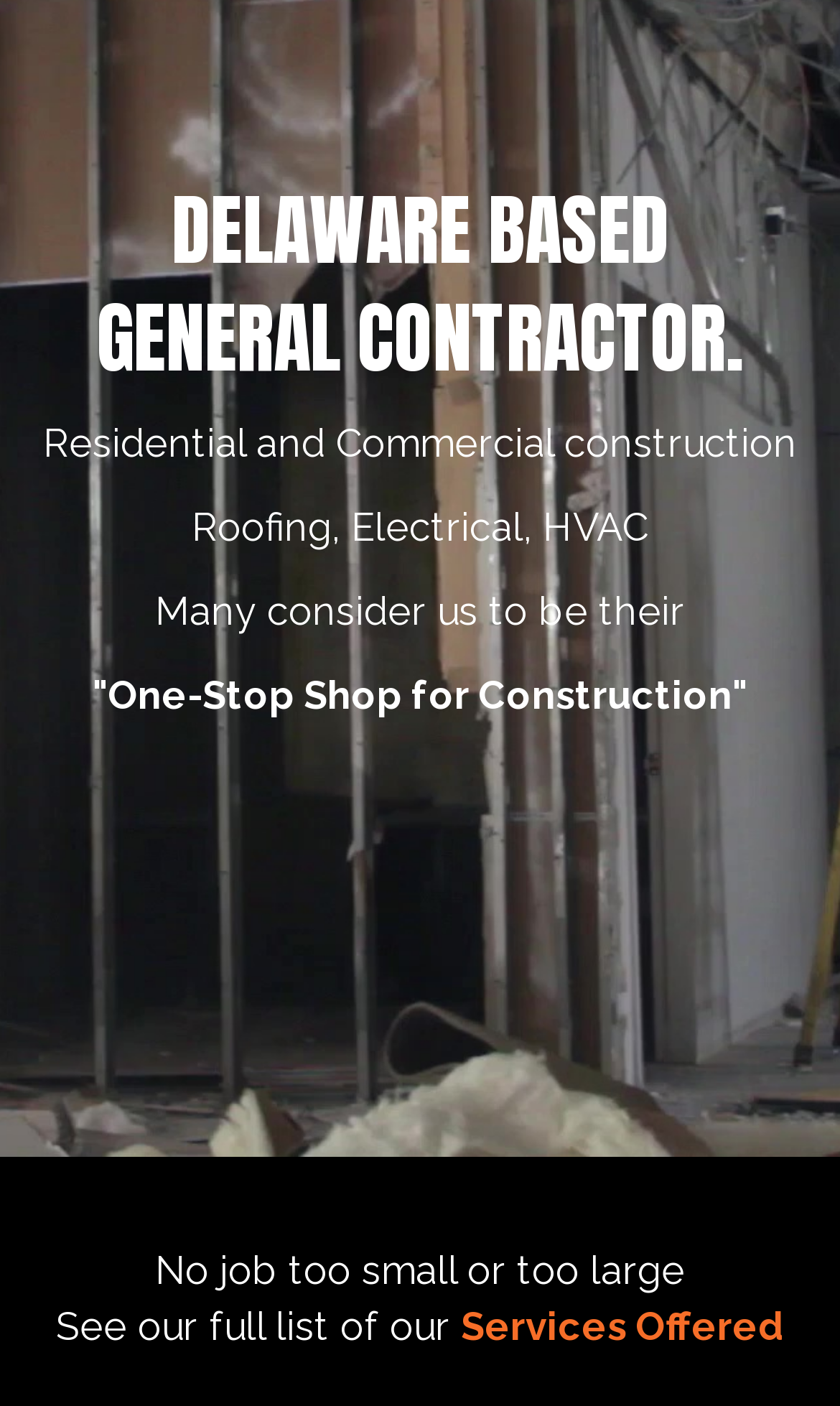Identify the bounding box for the UI element that is described as follows: "Enter".

None